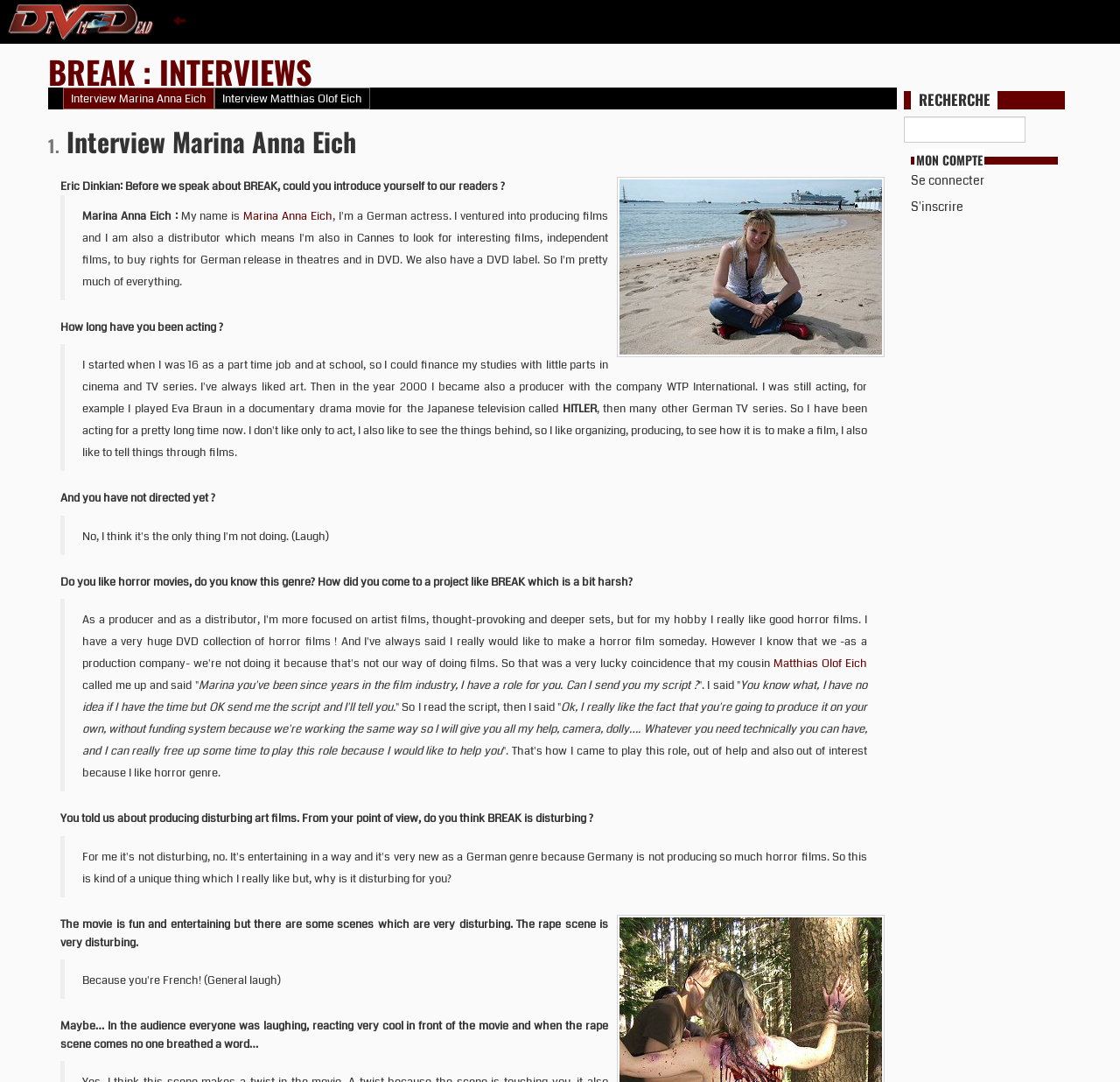Please respond in a single word or phrase: 
How many interview buttons are there?

2